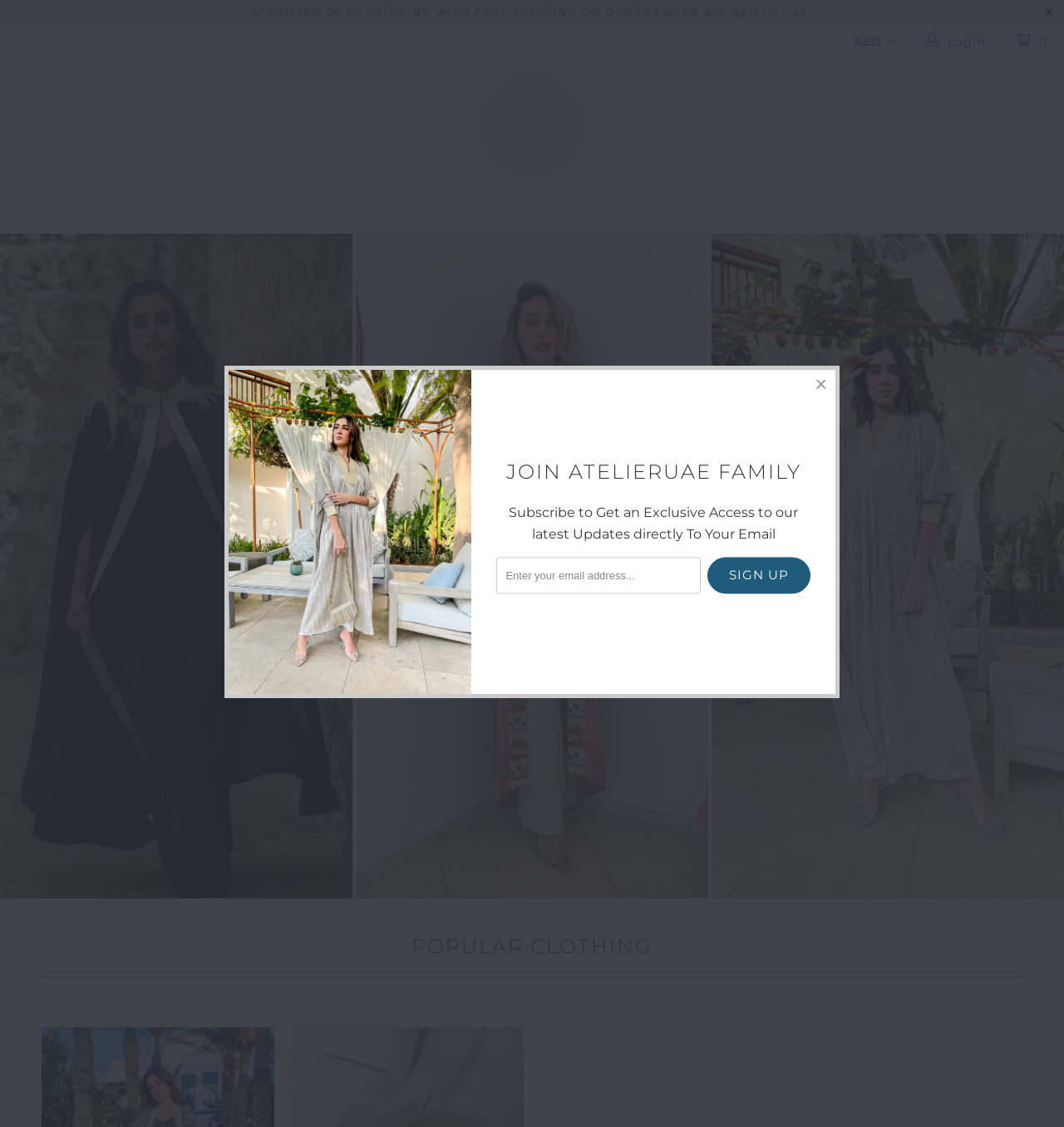Respond to the question below with a concise word or phrase:
What is the shipping policy?

Standard 20.00 shipping